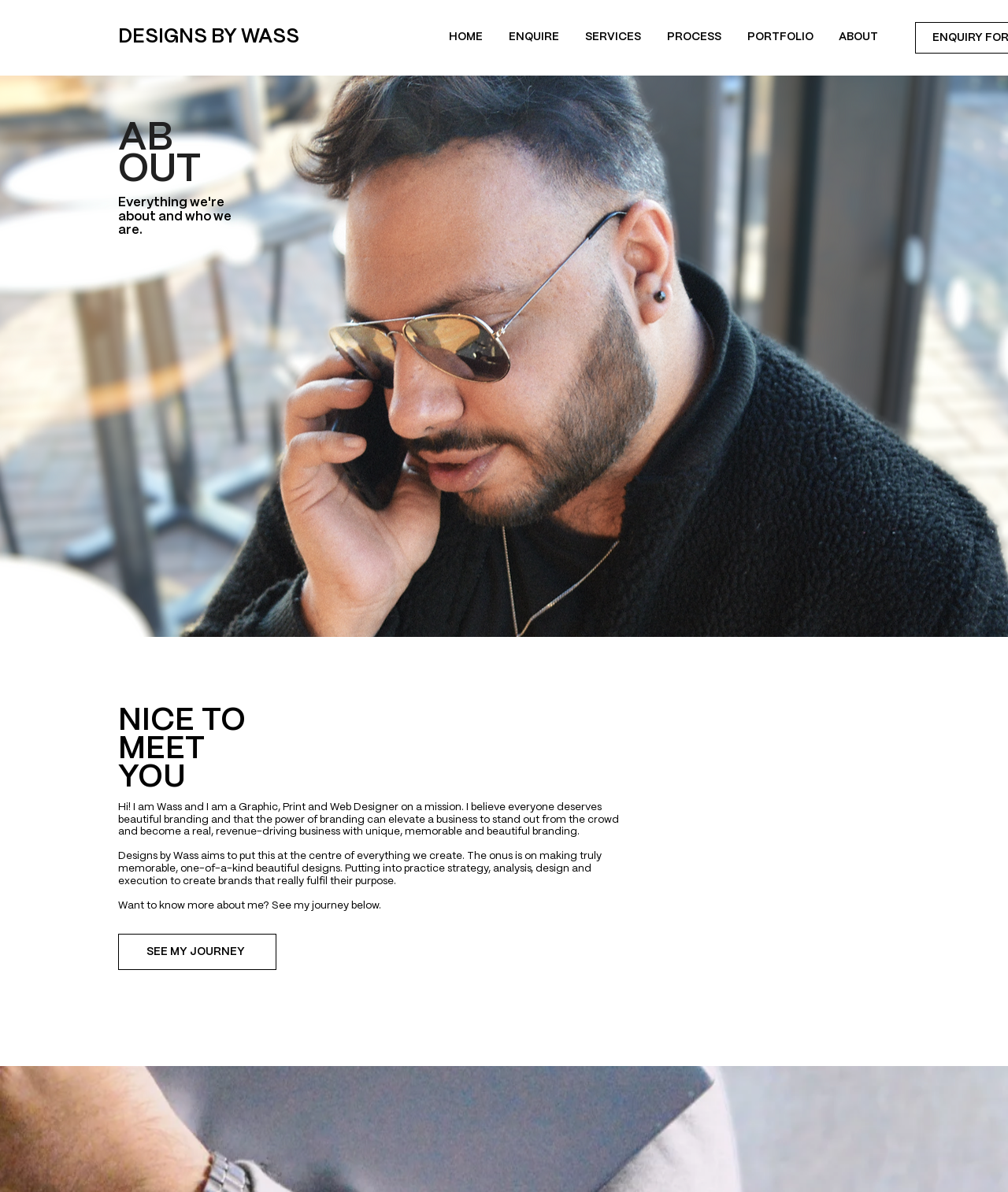What is the purpose of Designs by Wass?
Using the image as a reference, give a one-word or short phrase answer.

To create memorable branding